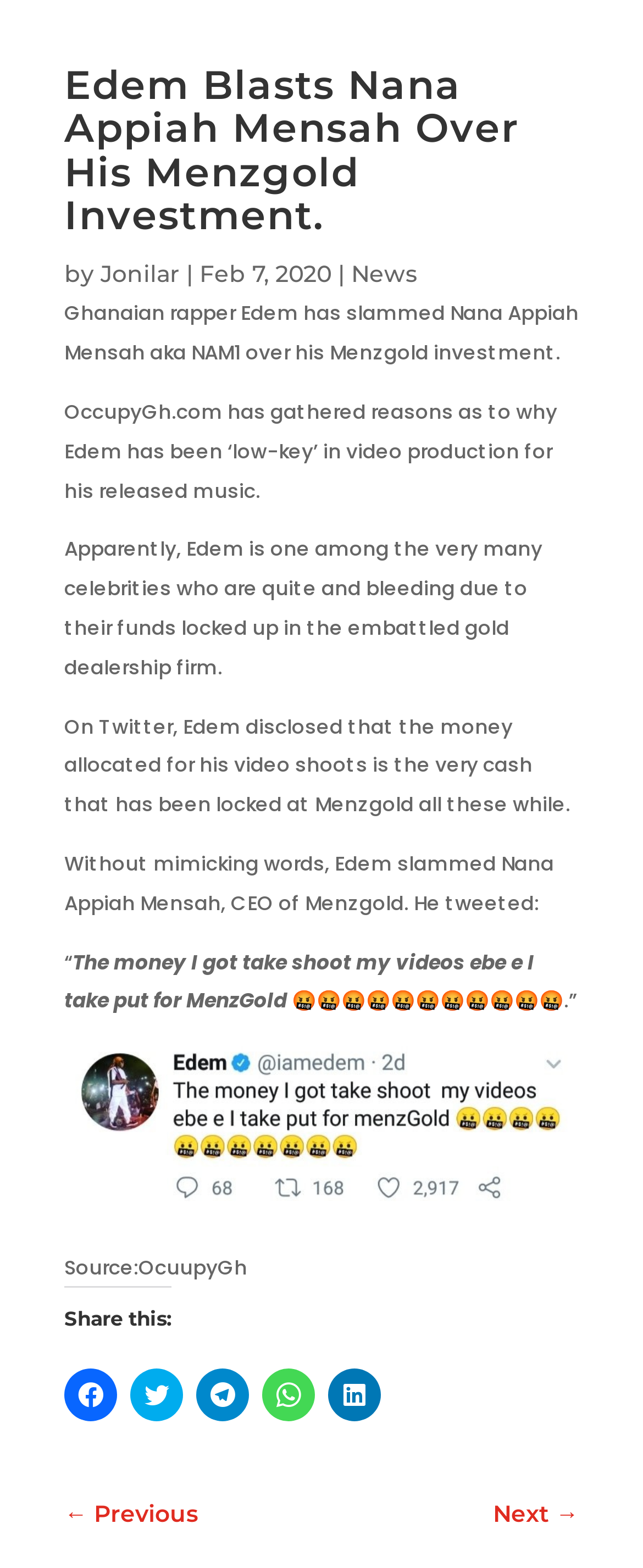Can you give a comprehensive explanation to the question given the content of the image?
What is the date of the article?

The date of the article is mentioned below the main heading, next to the author's name. It is in the format 'Month Day, Year' and reads 'Feb 7, 2020'.